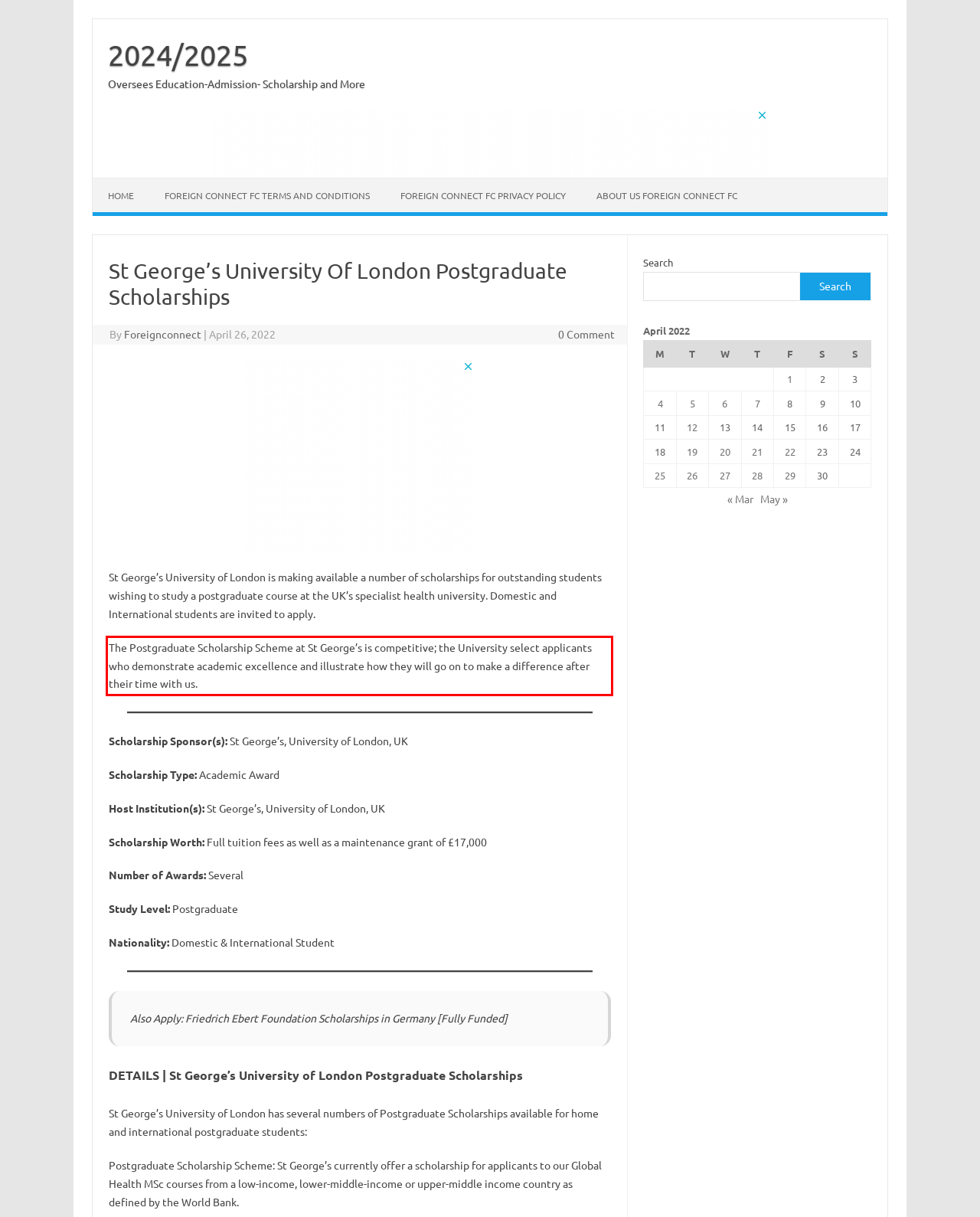Within the provided webpage screenshot, find the red rectangle bounding box and perform OCR to obtain the text content.

The Postgraduate Scholarship Scheme at St George’s is competitive; the University select applicants who demonstrate academic excellence and illustrate how they will go on to make a difference after their time with us.